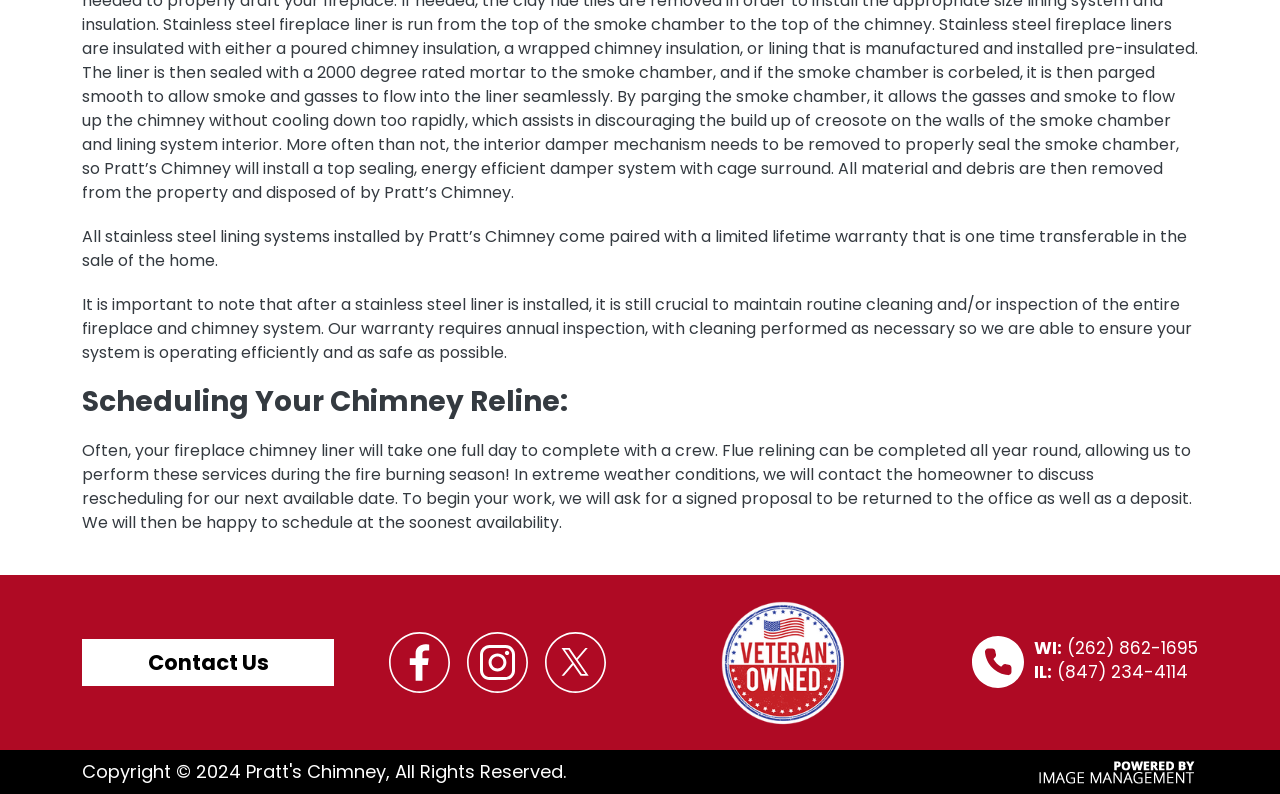Using the provided element description "alt="Powered By IM"", determine the bounding box coordinates of the UI element.

[0.811, 0.956, 0.936, 0.987]